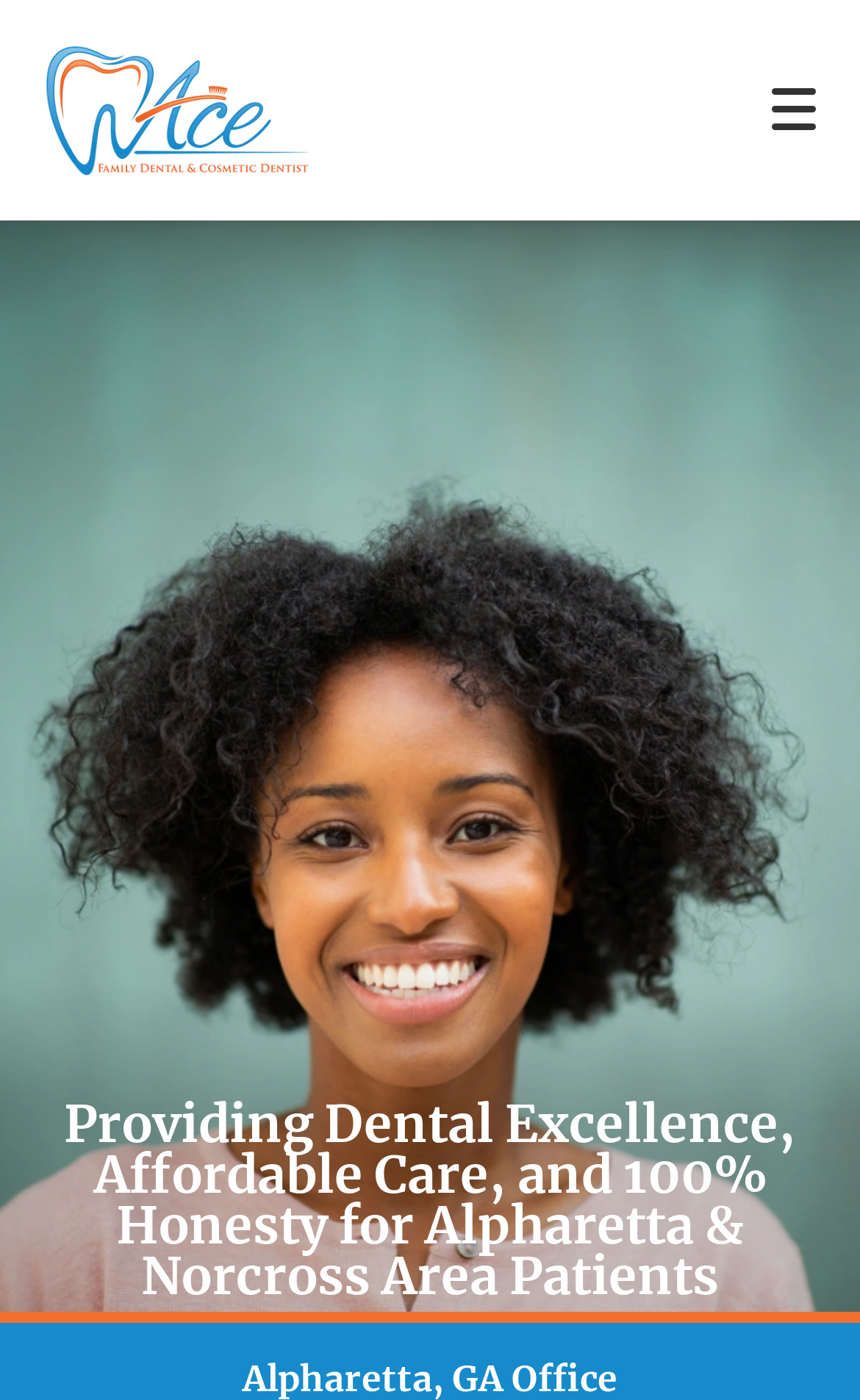What is the theme of the webpage?
Based on the image, give a concise answer in the form of a single word or short phrase.

Dental care